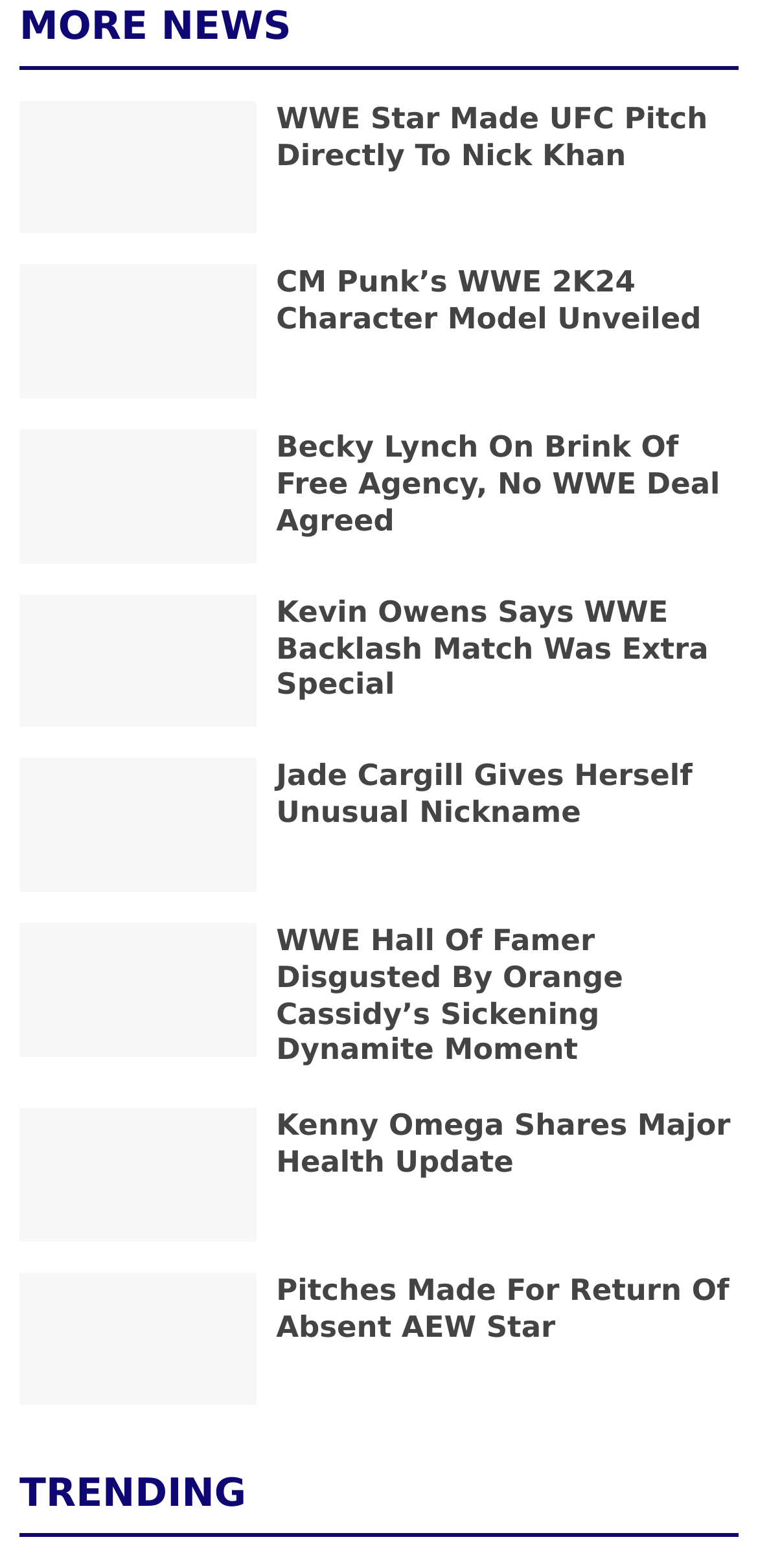Respond with a single word or phrase for the following question: 
Is there a section for trending topics on this webpage?

Yes